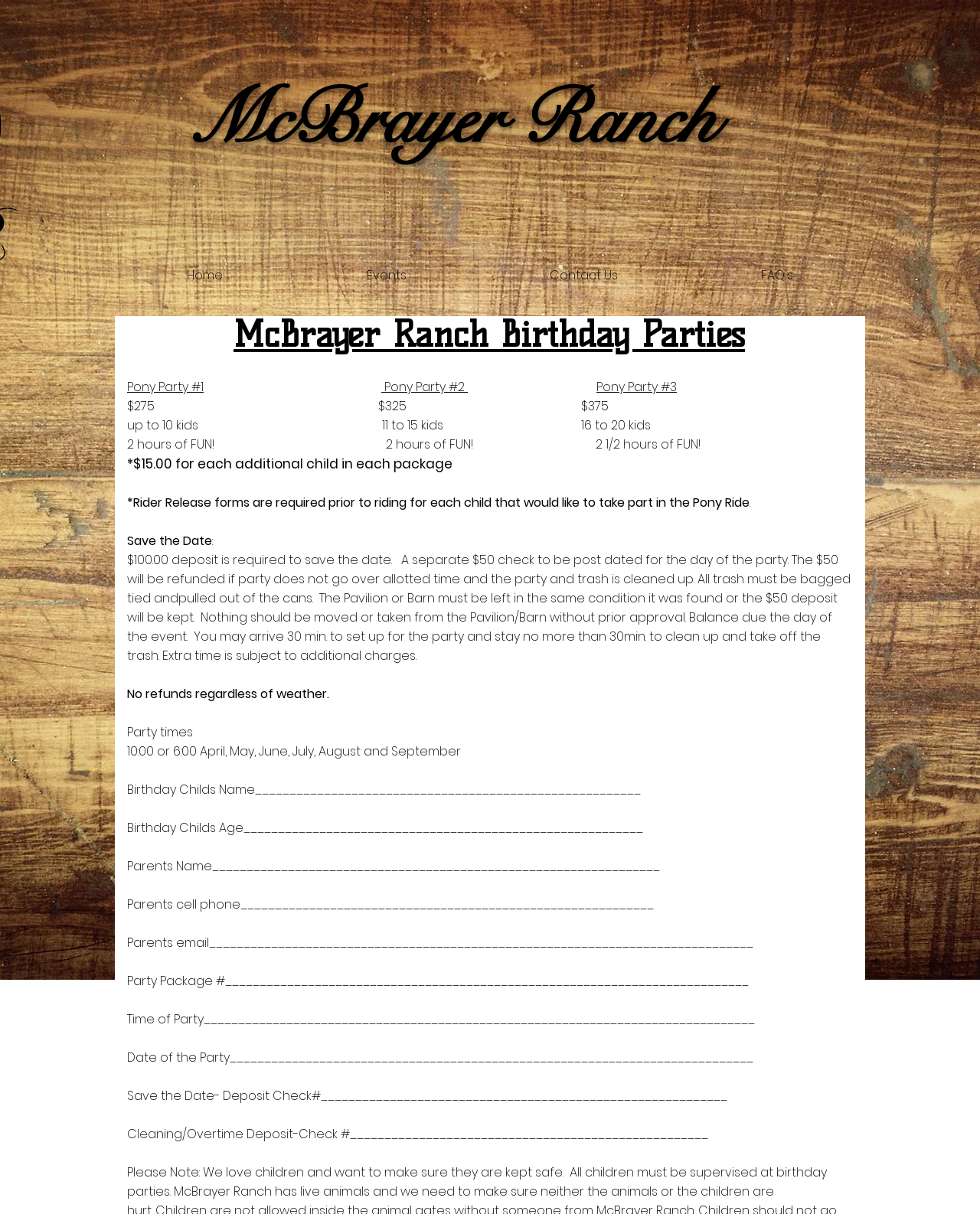Return the bounding box coordinates of the UI element that corresponds to this description: "FAQ's". The coordinates must be given as four float numbers in the range of 0 and 1, [left, top, right, bottom].

[0.703, 0.212, 0.882, 0.231]